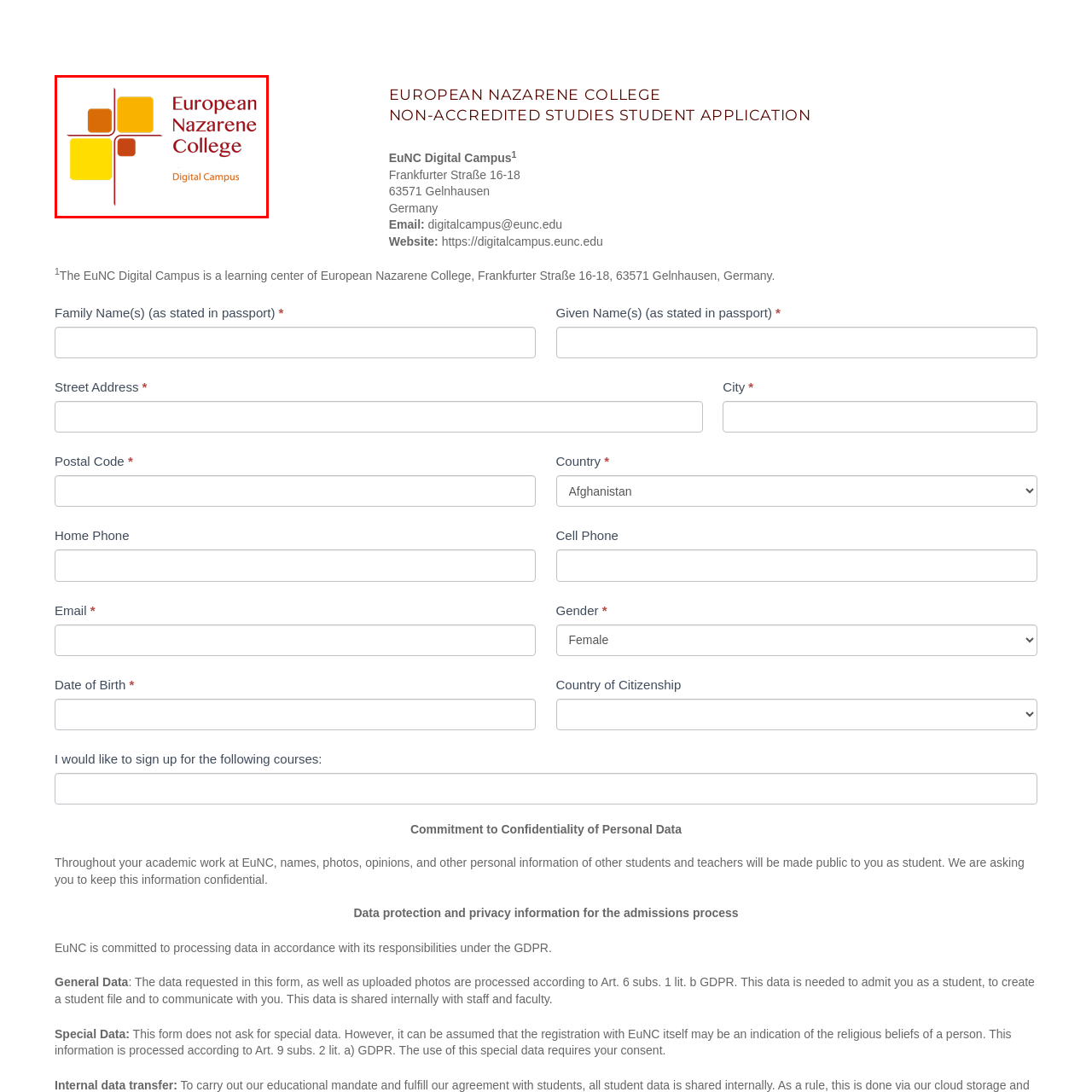Analyze the image surrounded by the red outline and answer the ensuing question with as much detail as possible based on the image:
What is emphasized by the phrase 'Digital Campus'?

The caption explains that the phrase 'Digital Campus' is clearly stated below the college name, emphasizing the institution's commitment to providing online educational opportunities.